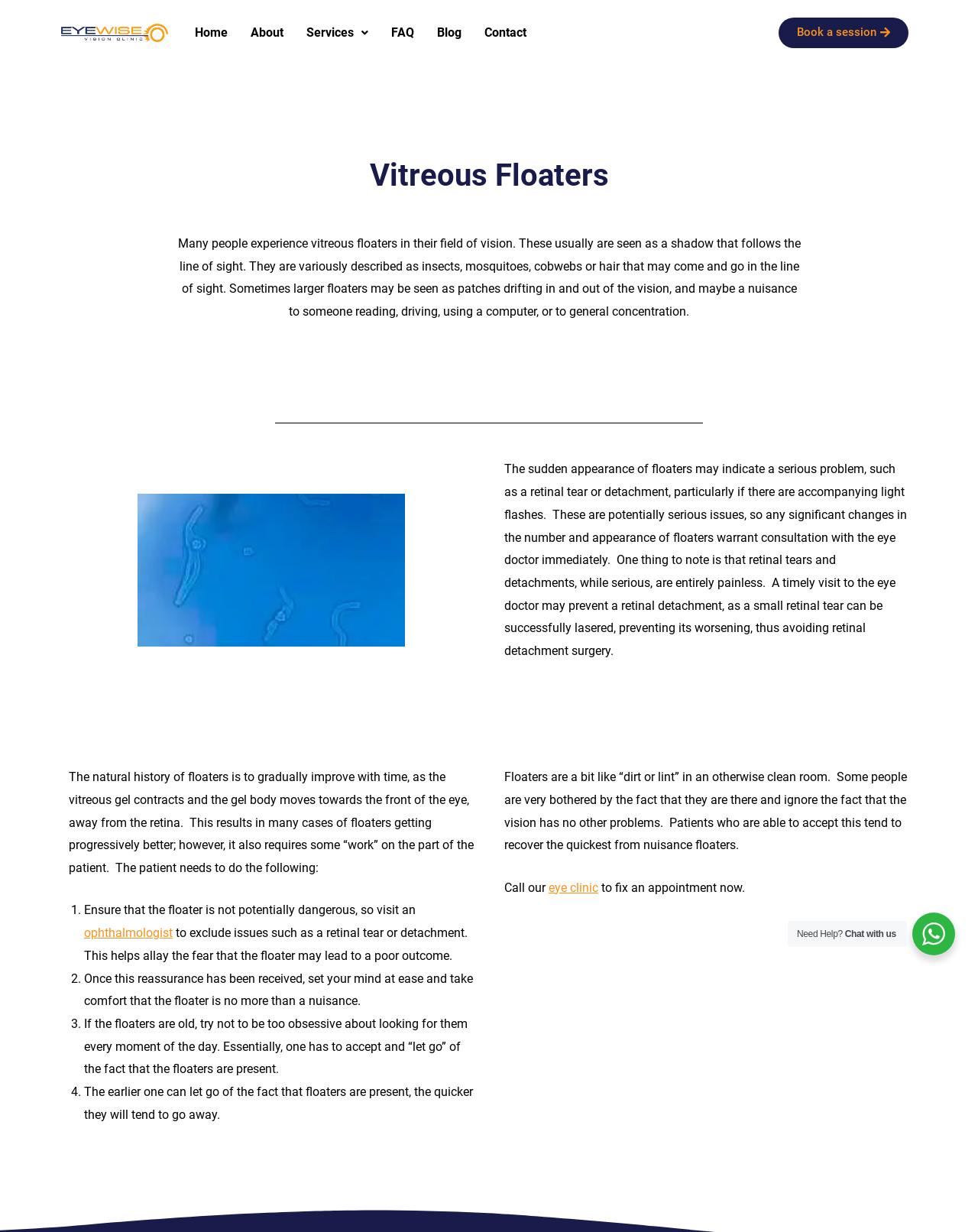Give a short answer using one word or phrase for the question:
What may indicate a serious problem with vitreous floaters?

Sudden appearance with light flashes